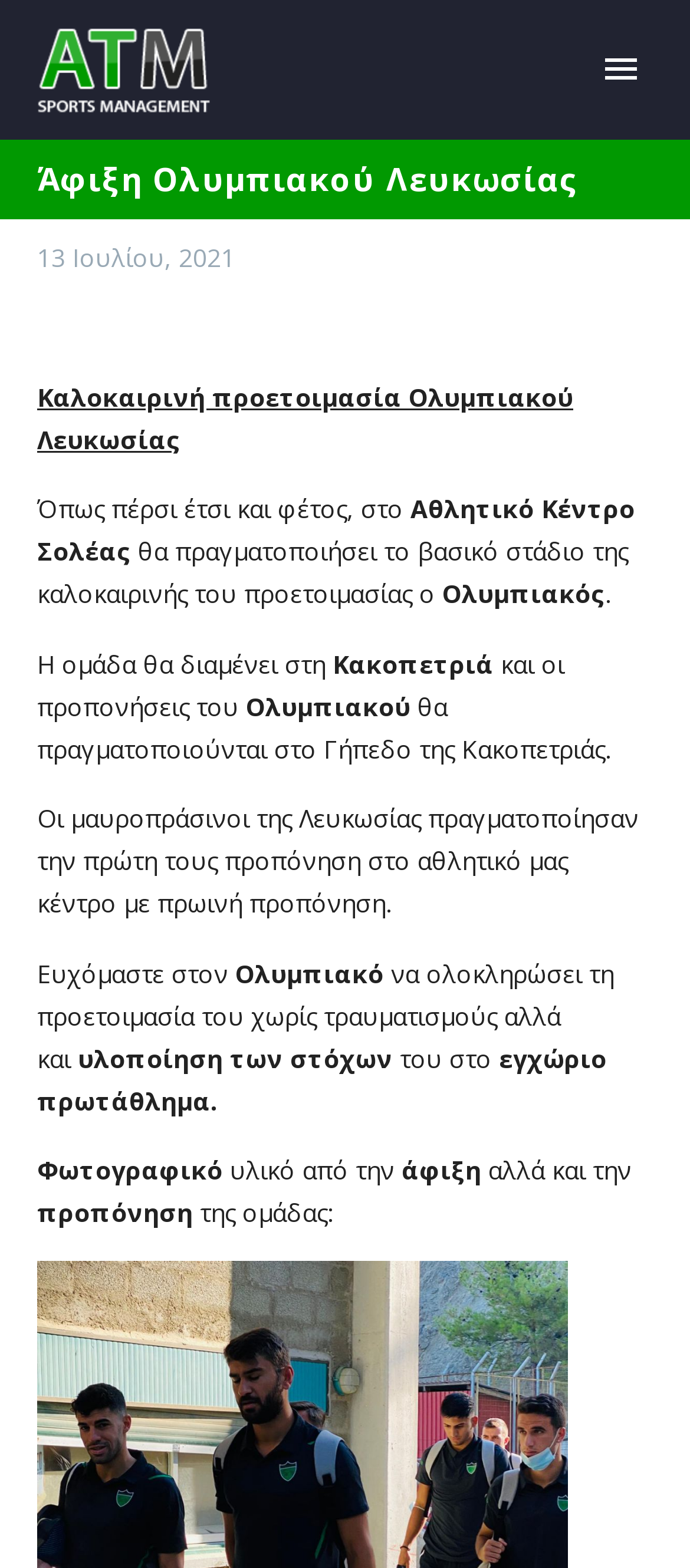Pinpoint the bounding box coordinates of the element that must be clicked to accomplish the following instruction: "Switch to Ελληνικα". The coordinates should be in the format of four float numbers between 0 and 1, i.e., [left, top, right, bottom].

[0.056, 0.52, 0.944, 0.578]